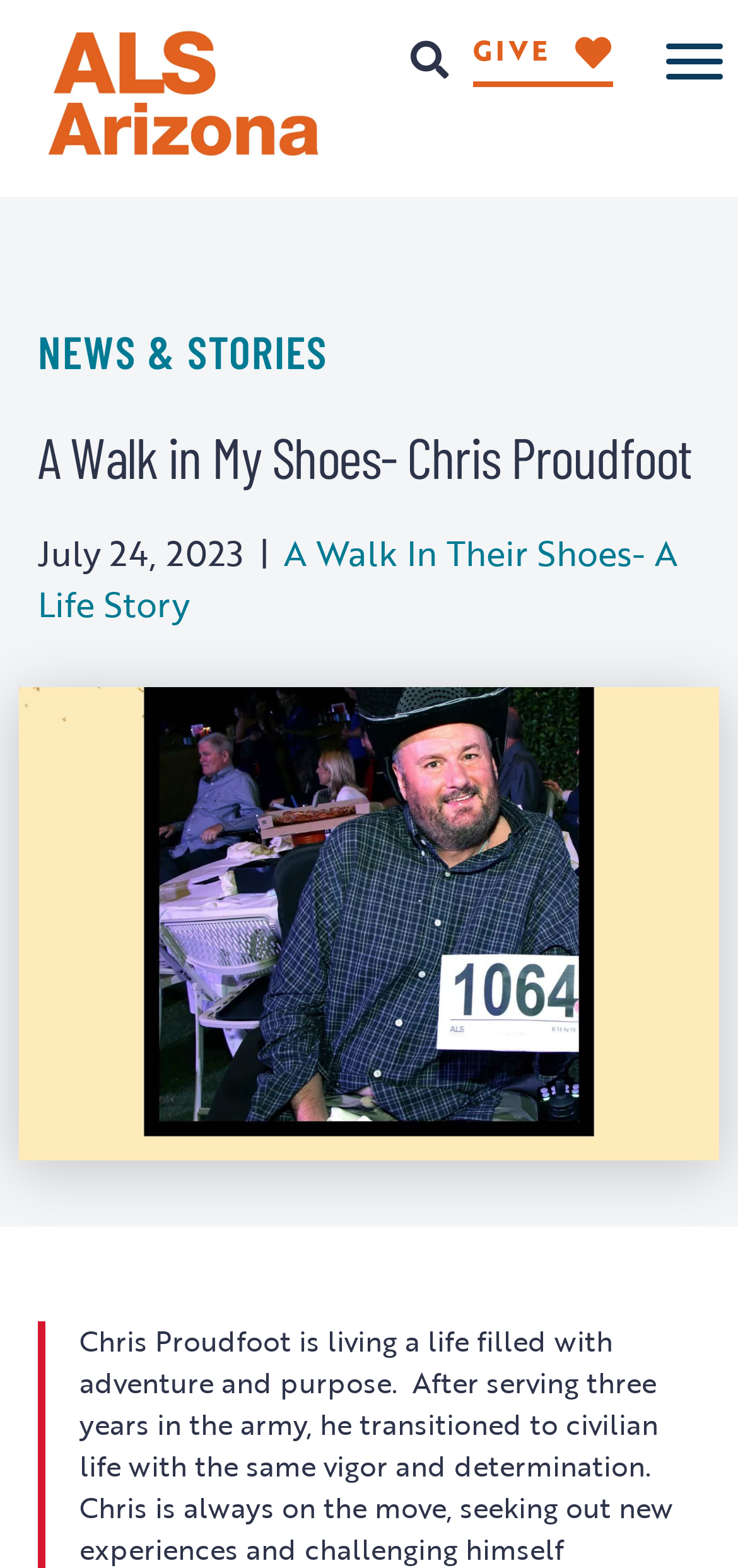Using the webpage screenshot and the element description aria-label="Menu", determine the bounding box coordinates. Specify the coordinates in the format (top-left x, top-left y, bottom-right x, bottom-right y) with values ranging from 0 to 1.

[0.882, 0.019, 1.0, 0.06]